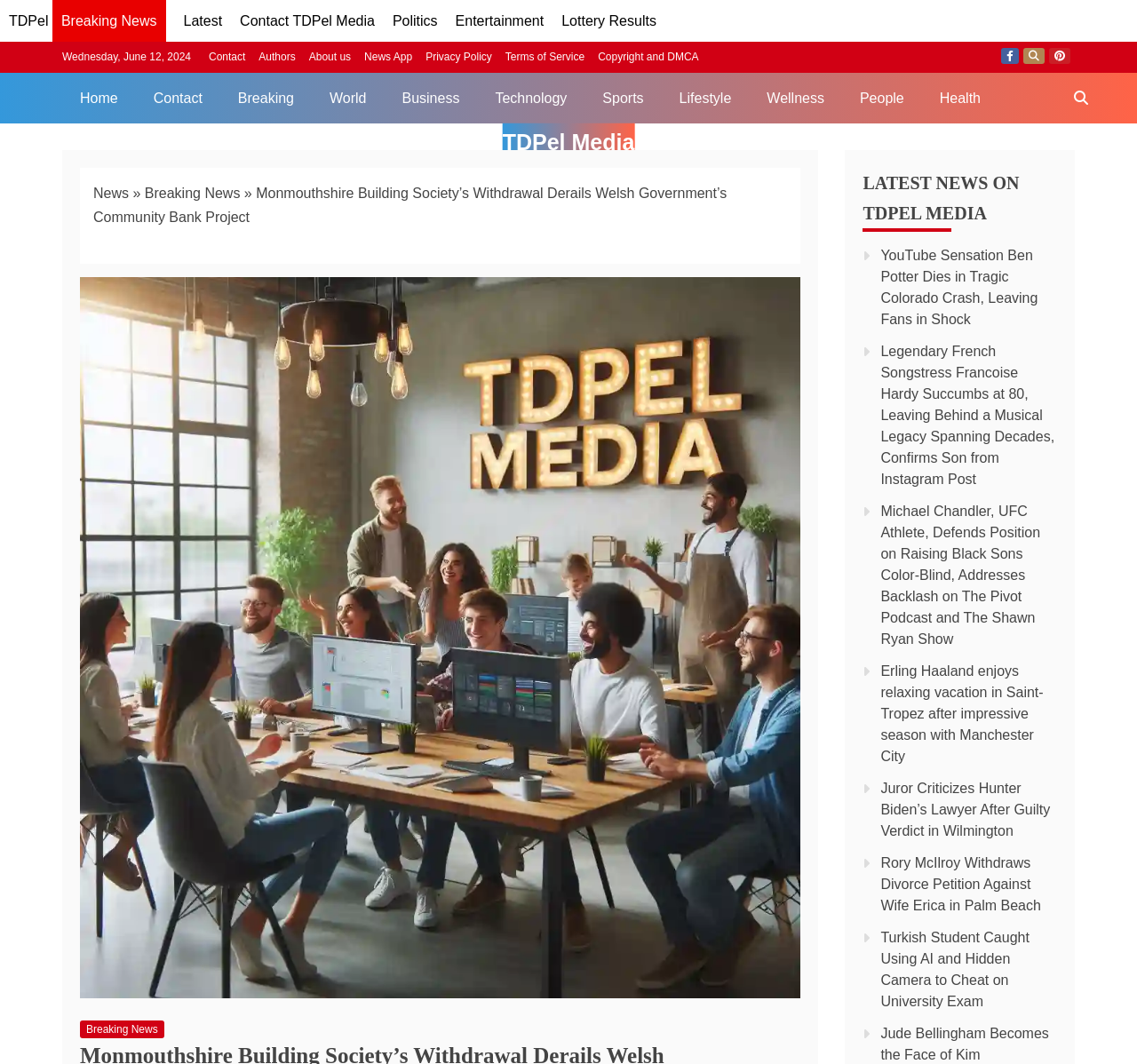Describe every aspect of the webpage comprehensively.

The webpage appears to be a news website, with a focus on providing various news articles and updates. At the top, there is a navigation bar with multiple links, including "TDPel", "Latest", "Contact TDPel Media", "Politics", "Entertainment", and more. Below this, there is a date display showing "Wednesday, June 12, 2024".

On the left side, there is a vertical menu with links to "Home", "Contact", "Breaking", "World", "Business", "Technology", "Sports", "Lifestyle", "Wellness", "People", and "Health". 

In the main content area, there is a large image with a headline "Monmouthshire Building Society’s Withdrawal Derails Welsh Government’s Community Bank Project". Below this, there is a navigation section with breadcrumbs, showing the path "News » Breaking News". 

Further down, there is a section titled "LATEST NEWS ON TDPEL MEDIA", which displays multiple news article links, including "YouTube Sensation Ben Potter Dies in Tragic Colorado Crash", "Legendary French Songstress Francoise Hardy Succumbs at 80", and more. These links are arranged in a vertical list, with each article title displayed in a single line.

At the top right corner, there are social media links to Facebook, Twitter, and Pinterest. Additionally, there is a search bar at the top right corner, allowing users to search for content on the website.